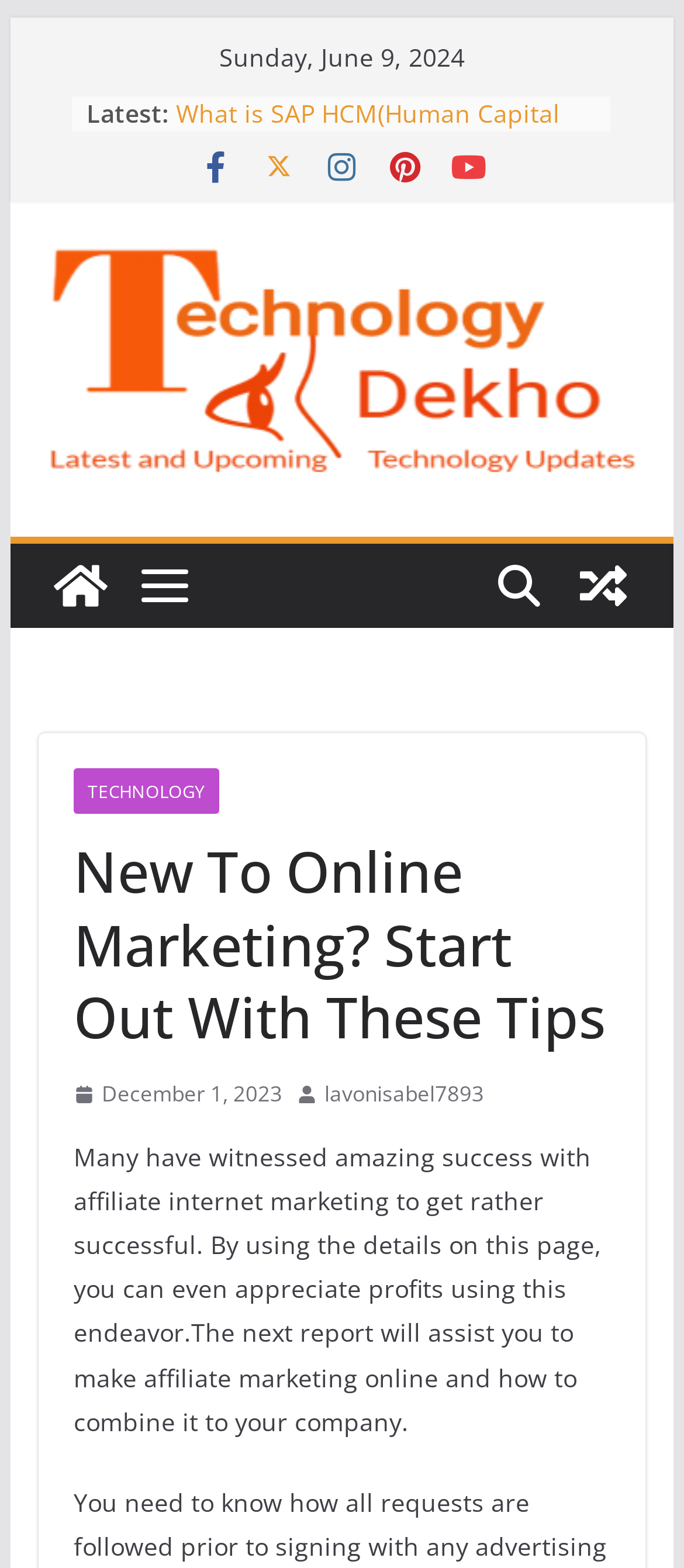Predict the bounding box coordinates of the UI element that matches this description: "December 1, 2023". The coordinates should be in the format [left, top, right, bottom] with each value between 0 and 1.

[0.107, 0.686, 0.412, 0.71]